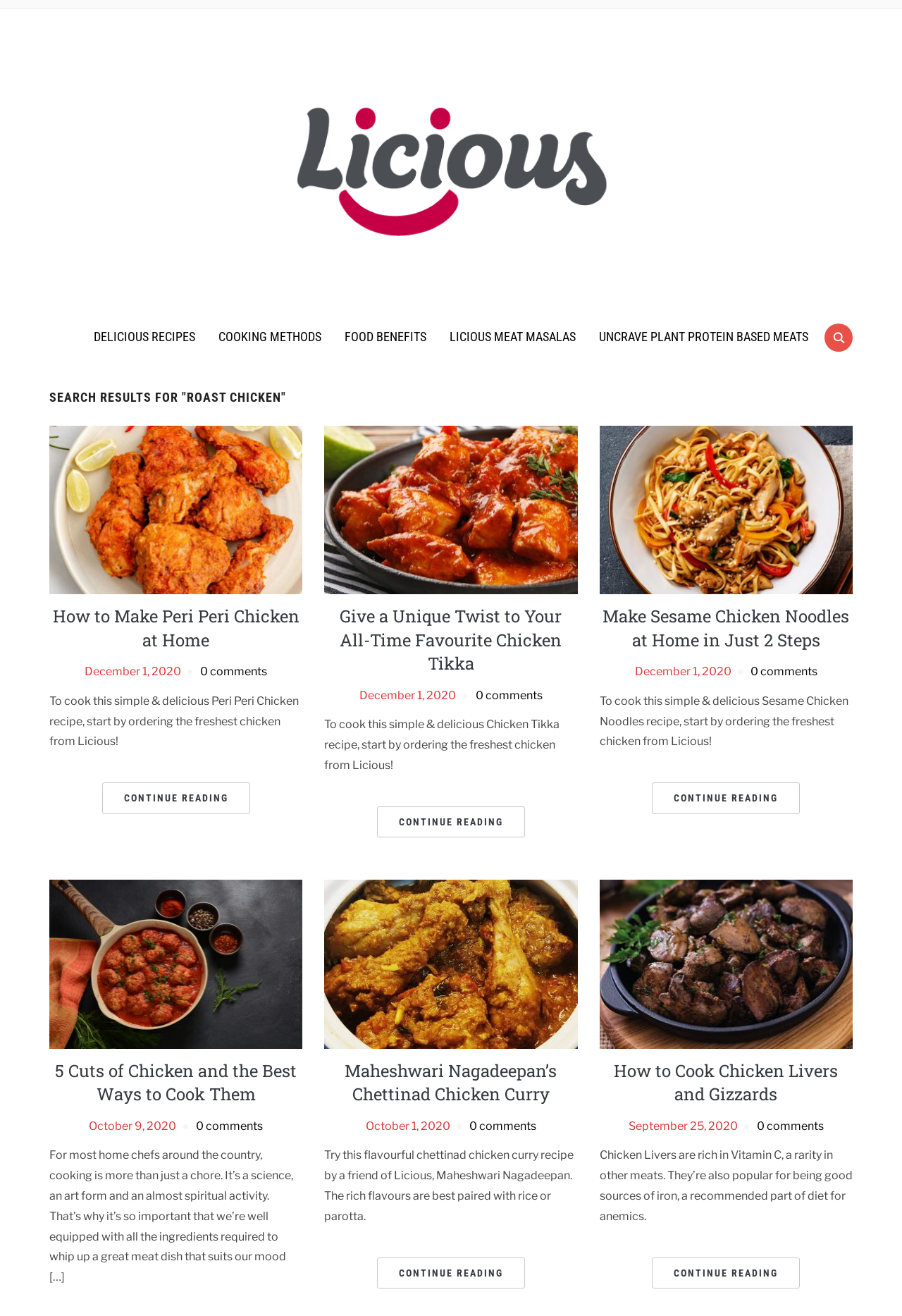Please identify the coordinates of the bounding box for the clickable region that will accomplish this instruction: "Explore Delicious Recipes".

[0.092, 0.243, 0.228, 0.269]